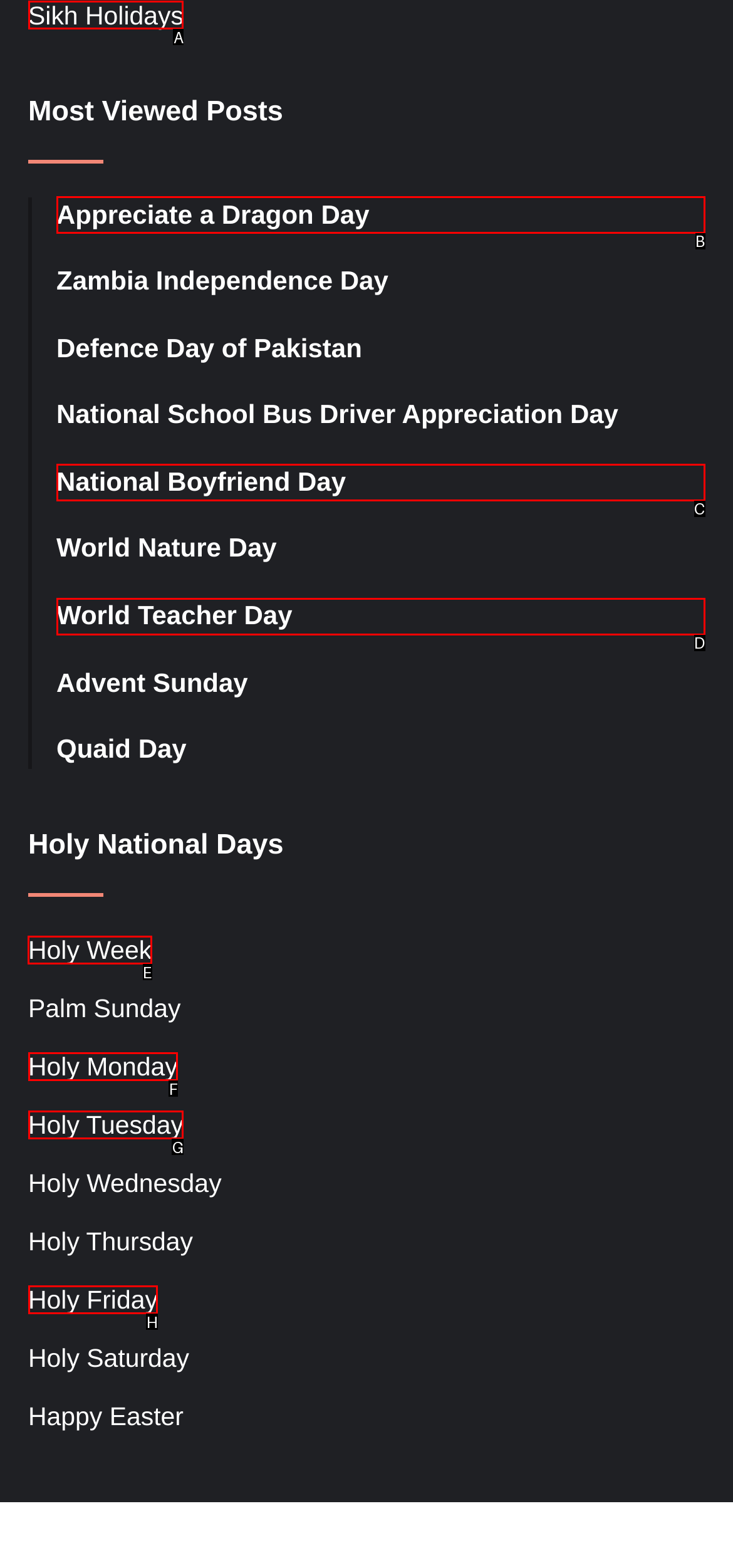For the given instruction: Explore Holy Week, determine which boxed UI element should be clicked. Answer with the letter of the corresponding option directly.

E